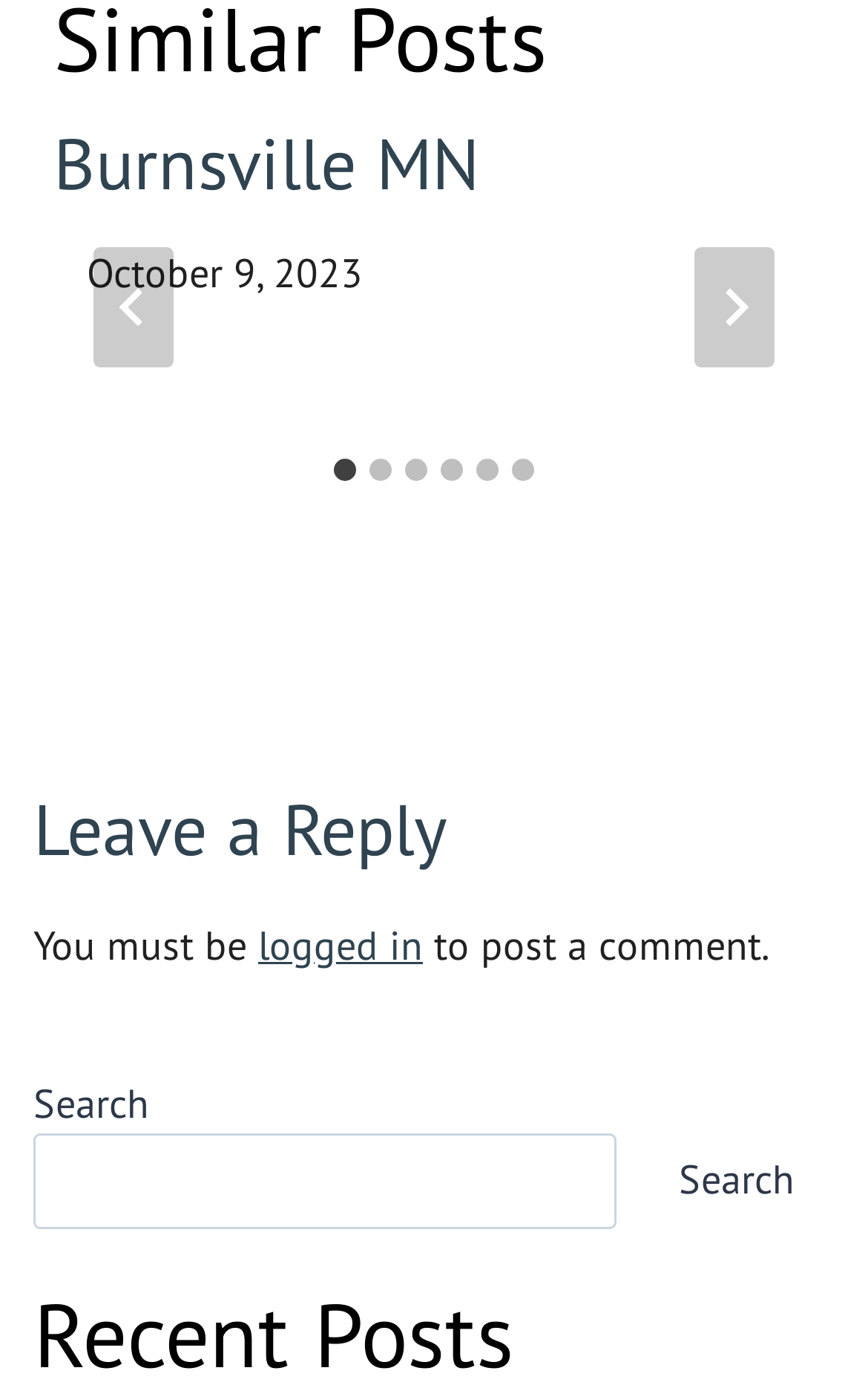How many recent posts are listed?
Using the details shown in the screenshot, provide a comprehensive answer to the question.

I only see one article element inside the region element, which suggests that only one recent post is listed.